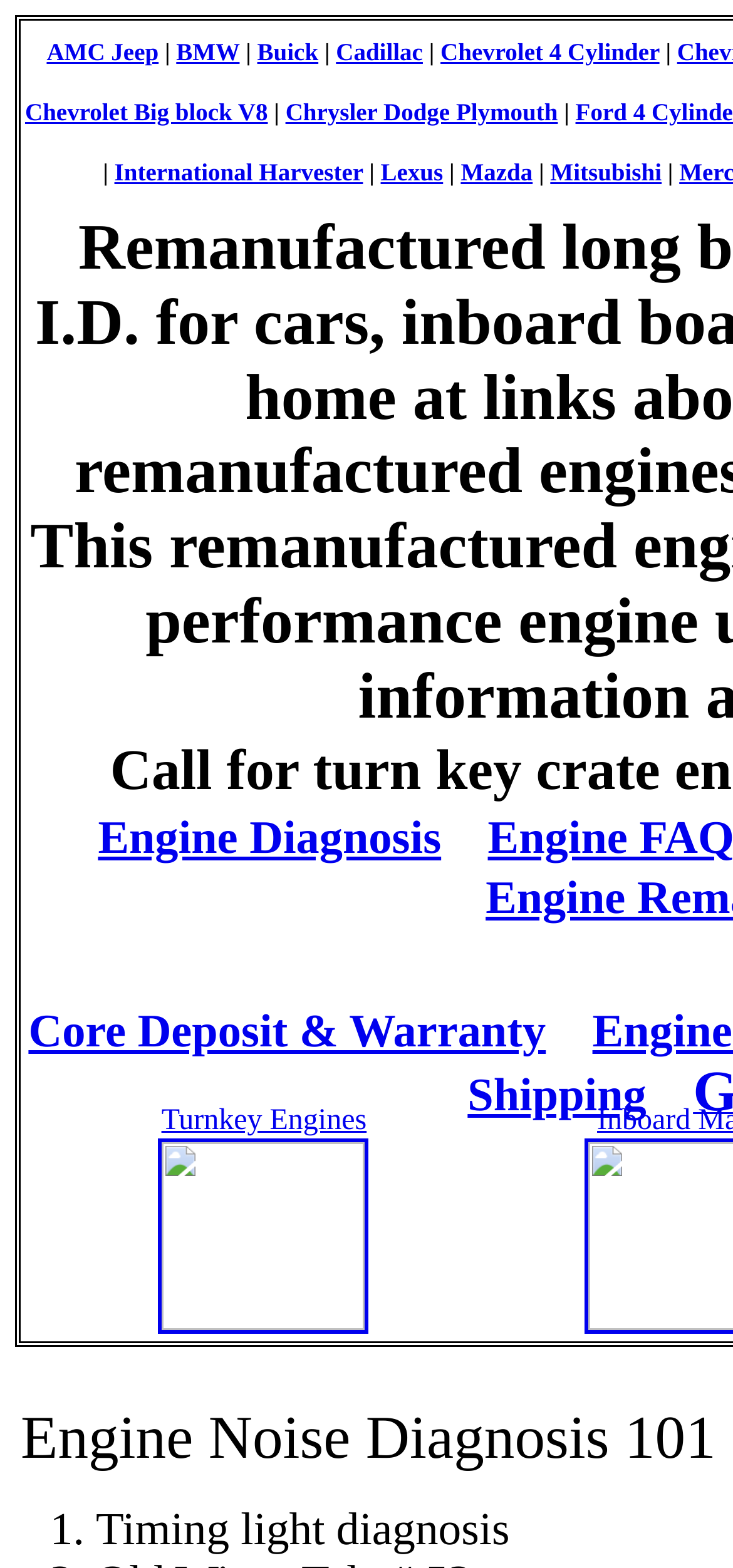Locate the bounding box coordinates of the element I should click to achieve the following instruction: "Visit Engine Diagnosis page".

[0.134, 0.519, 0.602, 0.551]